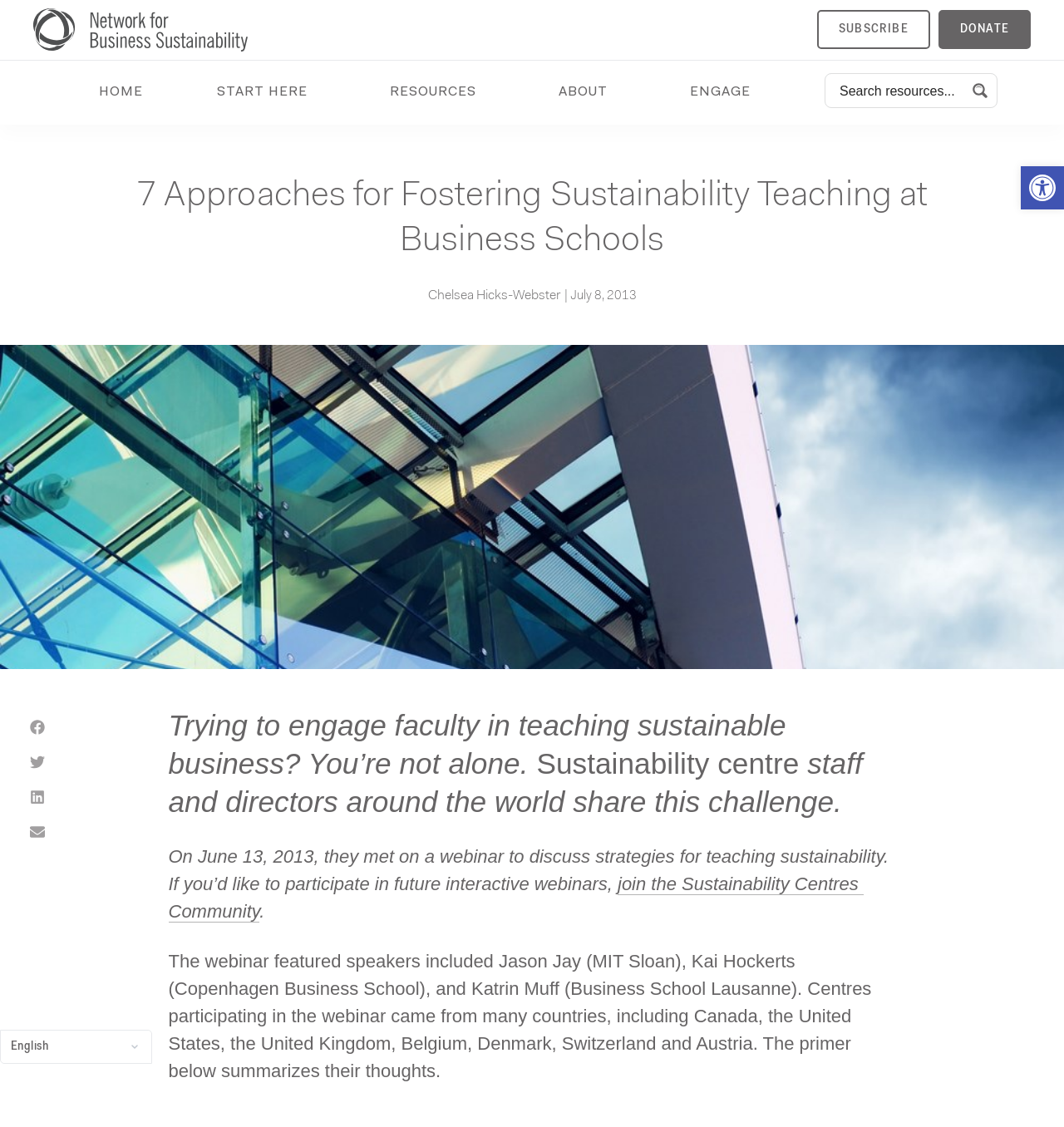Based on the description "Donate", find the bounding box of the specified UI element.

[0.882, 0.009, 0.969, 0.044]